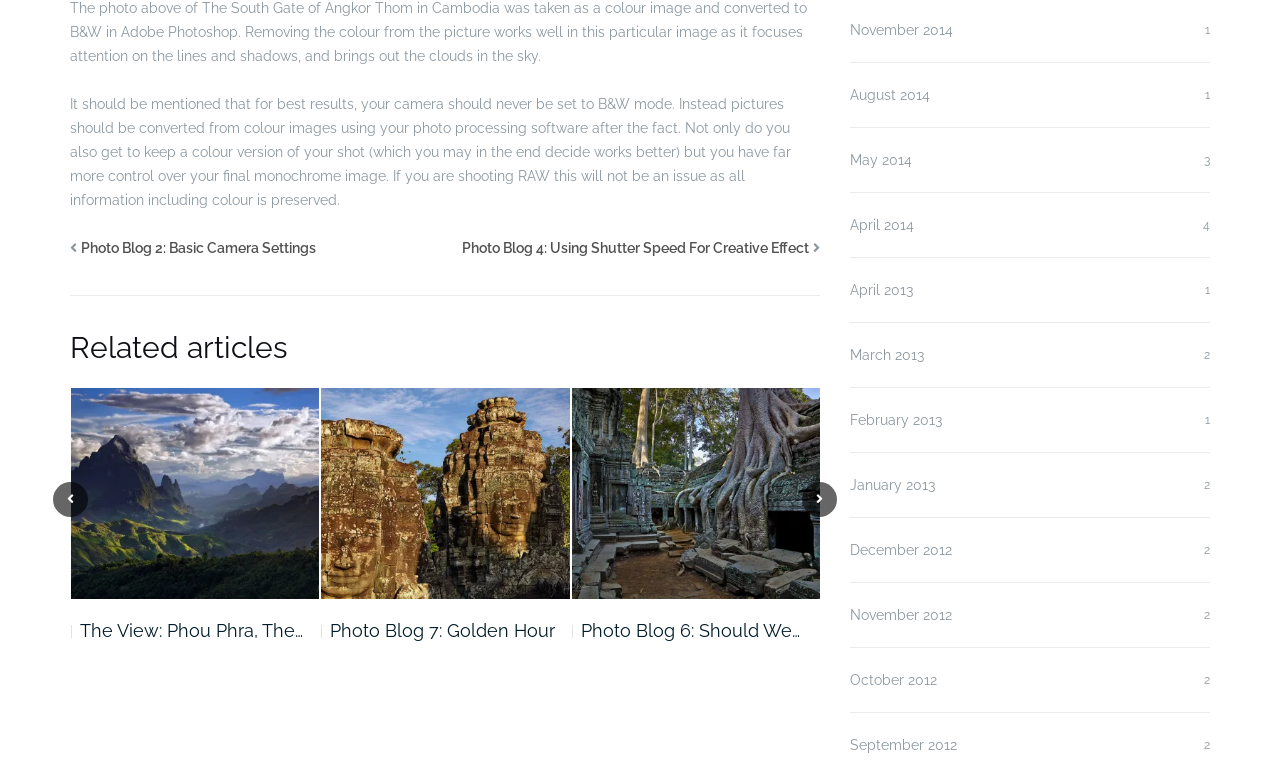Determine the bounding box coordinates of the area to click in order to meet this instruction: "View related articles".

[0.055, 0.431, 0.59, 0.474]